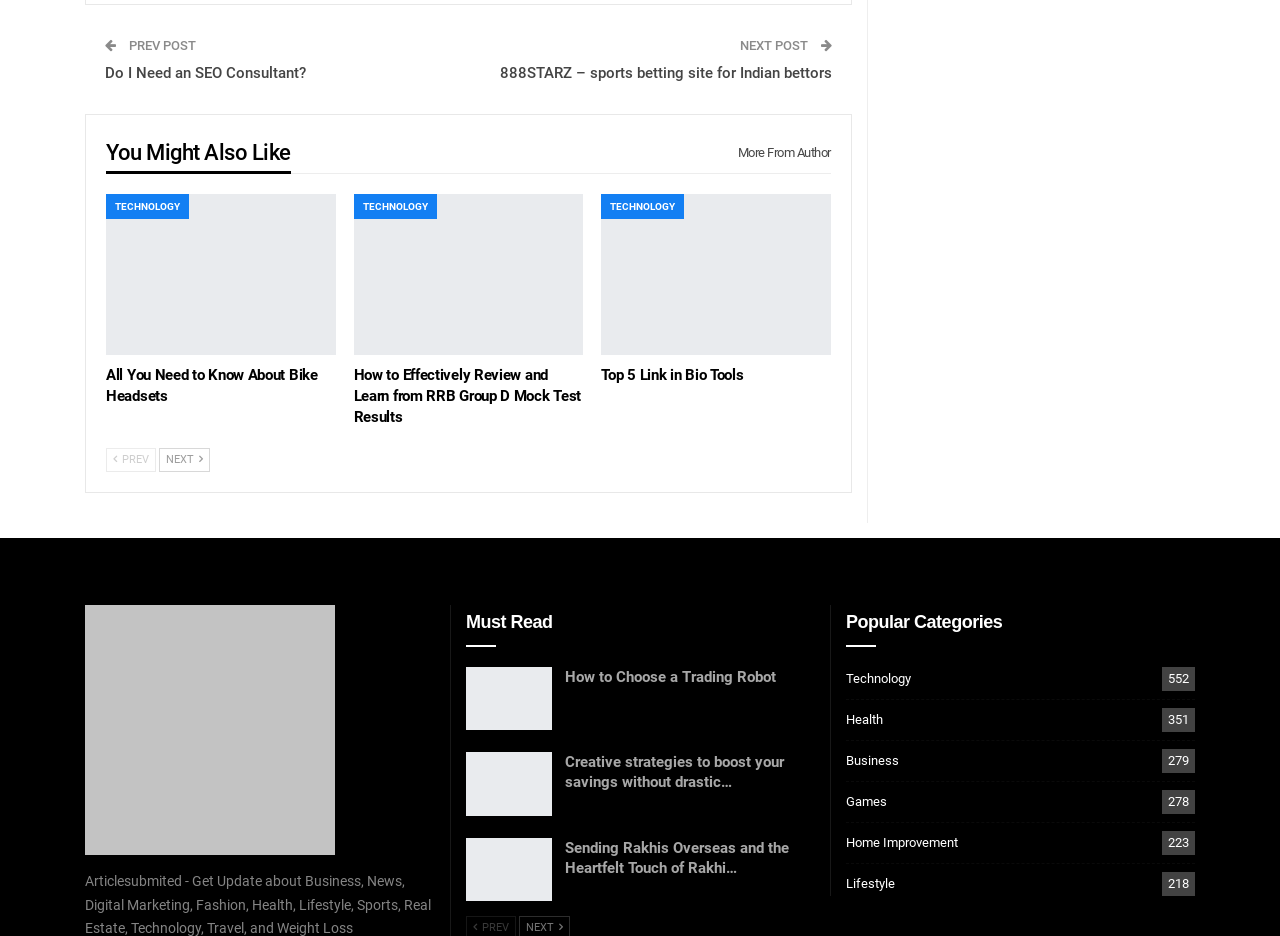What is the title of the second article in the 'You Might Also Like' section?
Could you give a comprehensive explanation in response to this question?

The second article in the 'You Might Also Like' section is 'Creative strategies to boost your savings without drastic…'.